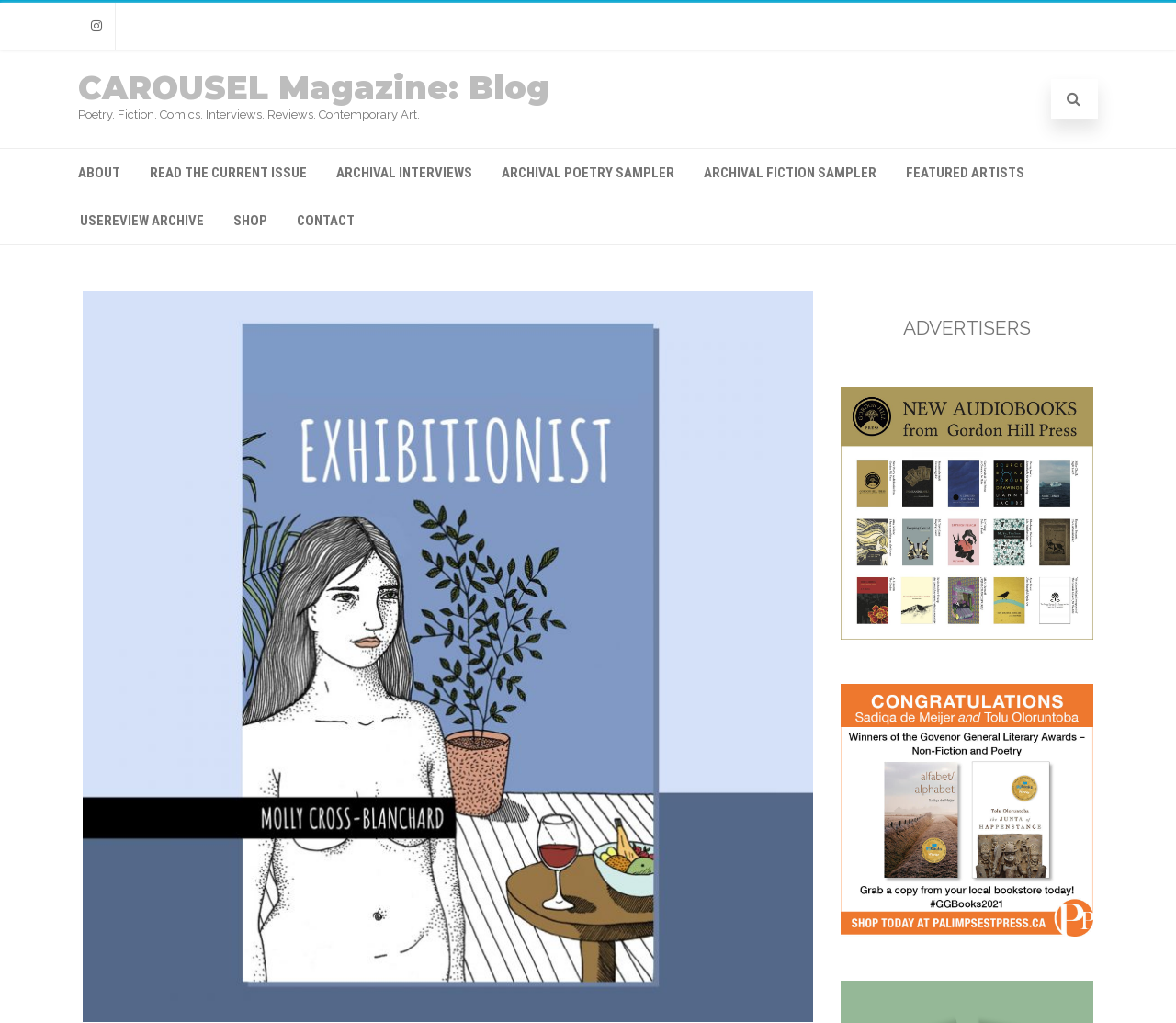Can you determine the bounding box coordinates of the area that needs to be clicked to fulfill the following instruction: "View archival interviews"?

[0.274, 0.146, 0.413, 0.192]